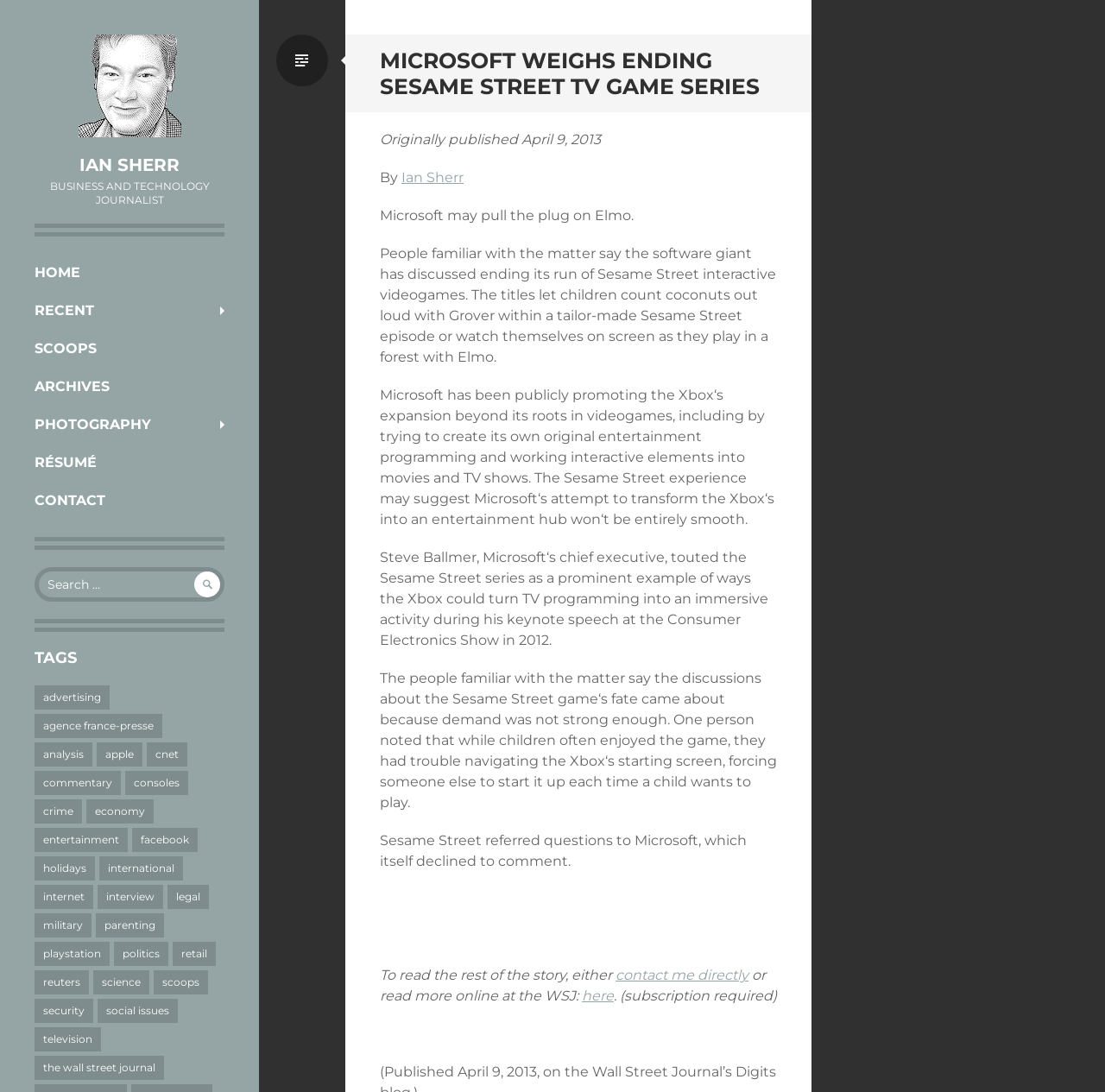What is the issue with the Sesame Street game?
Answer with a single word or phrase by referring to the visual content.

Children have trouble navigating the Xbox's starting screen